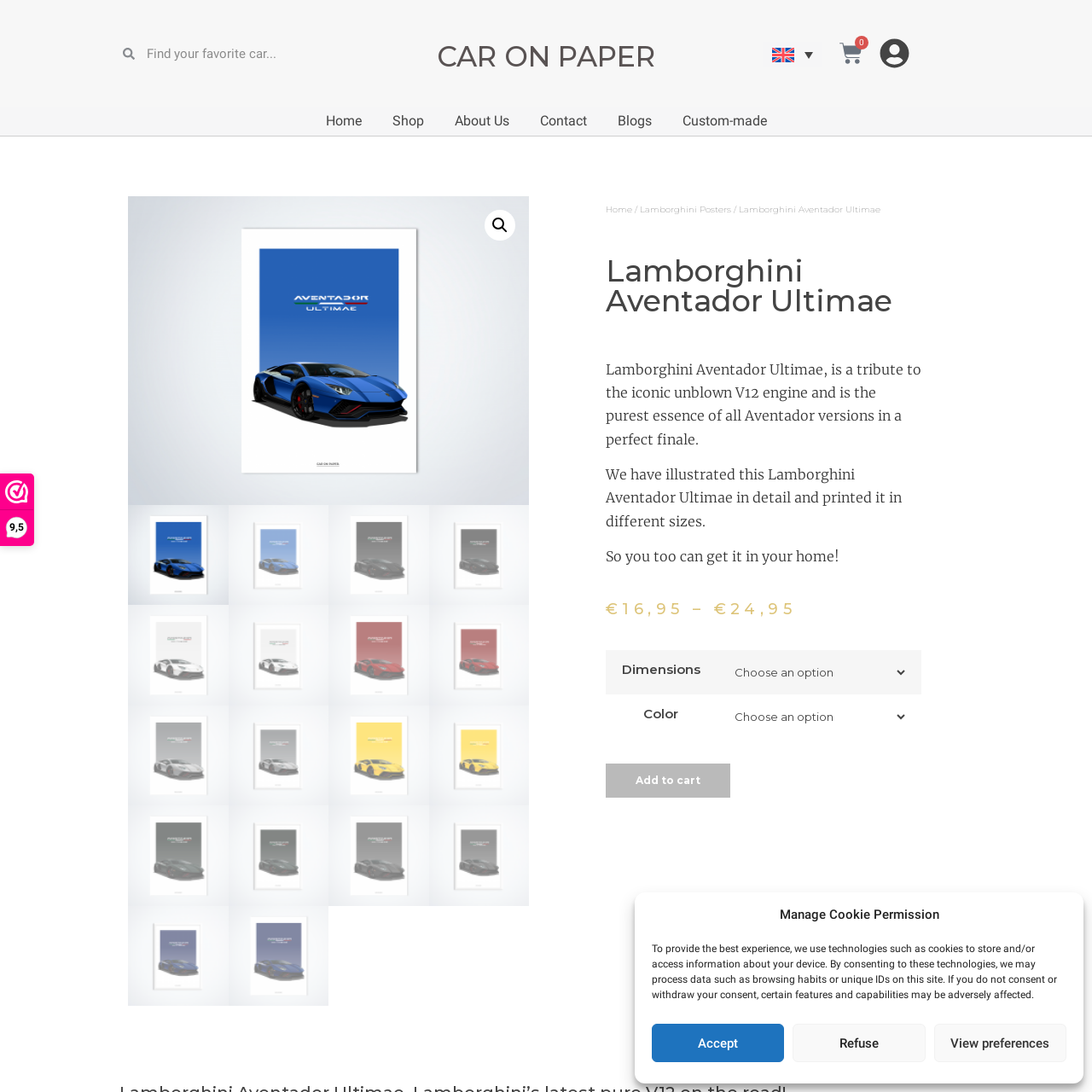What is the price of the poster?
Look at the image surrounded by the red border and respond with a one-word or short-phrase answer based on your observation.

€16.95